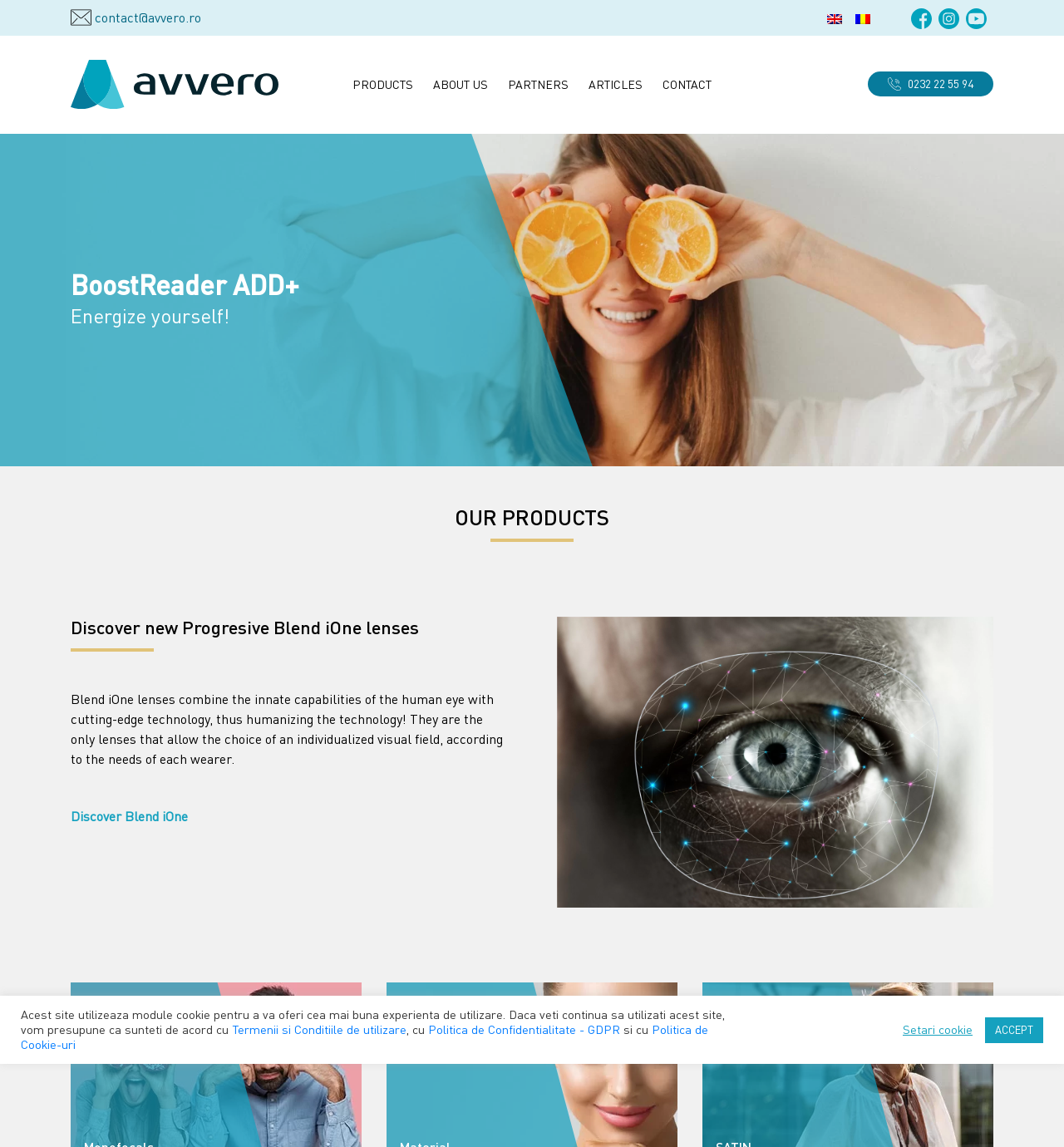What is the language of the website?
We need a detailed and meticulous answer to the question.

I found the language options by looking at the top right corner of the webpage, where I saw links to switch between Romanian and English languages.